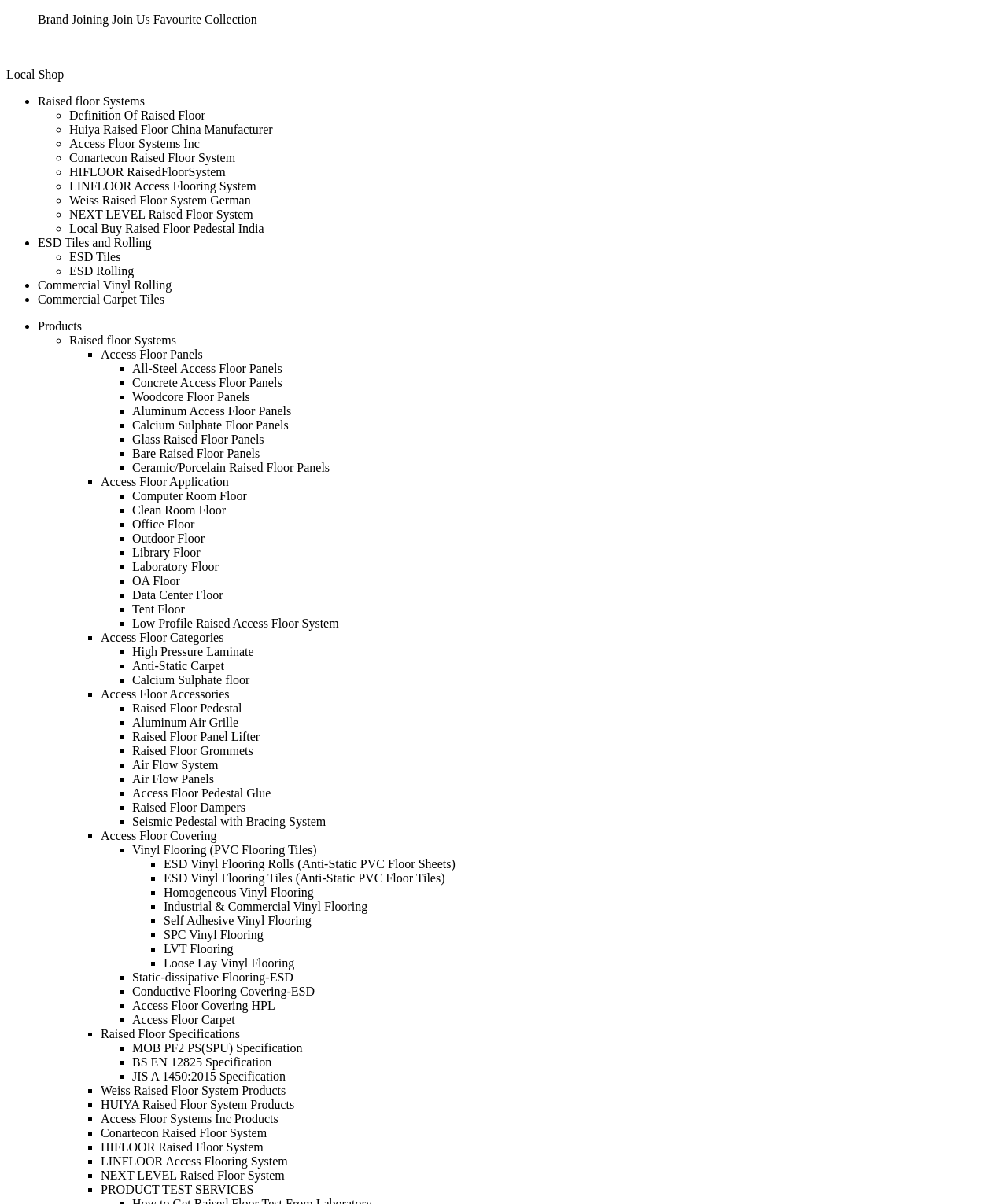Give a concise answer using one word or a phrase to the following question:
What is the application of access floor mentioned in the list?

Computer Room Floor